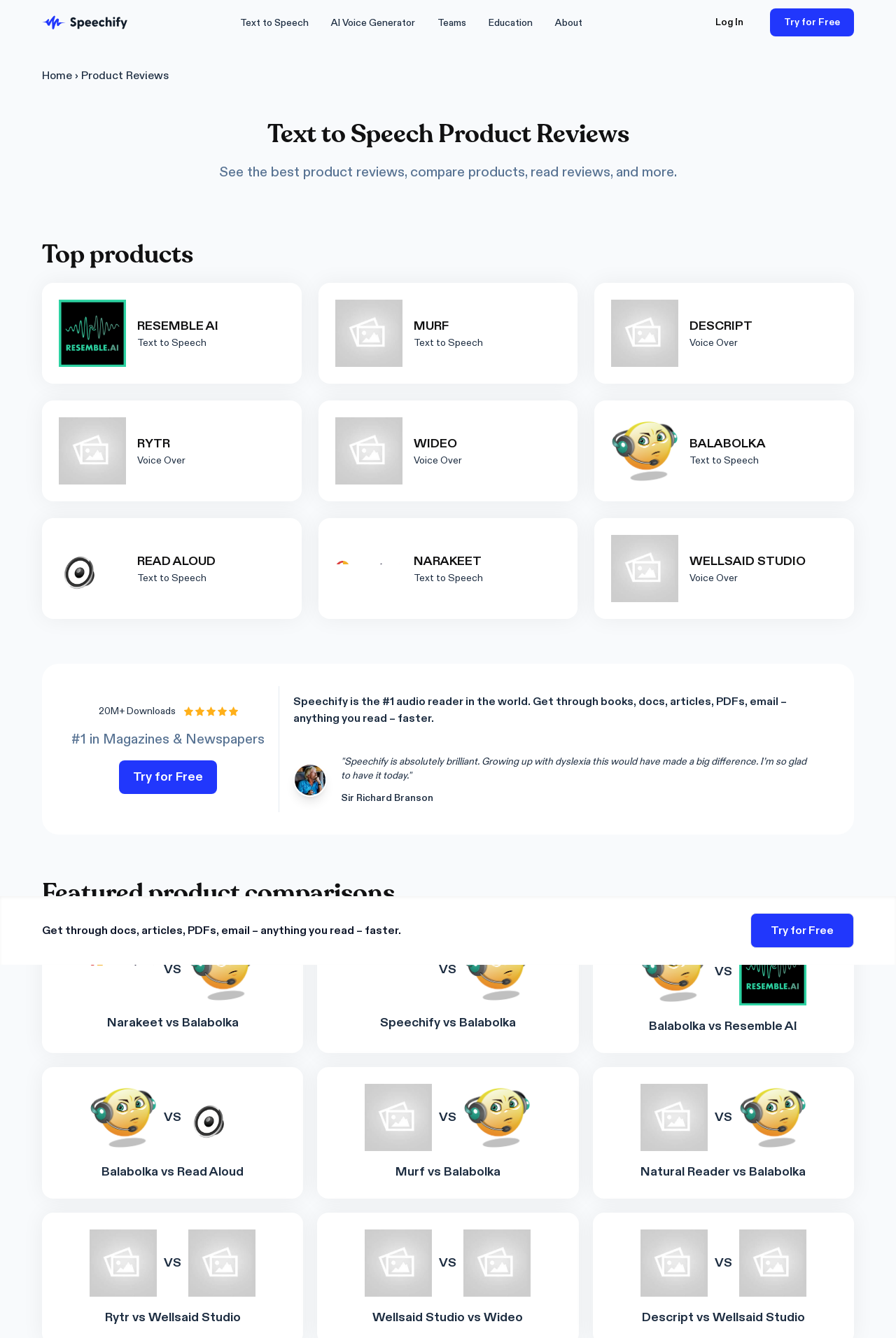What is the category where Speechify is ranked #1?
Refer to the image and answer the question using a single word or phrase.

Magazines & Newspapers